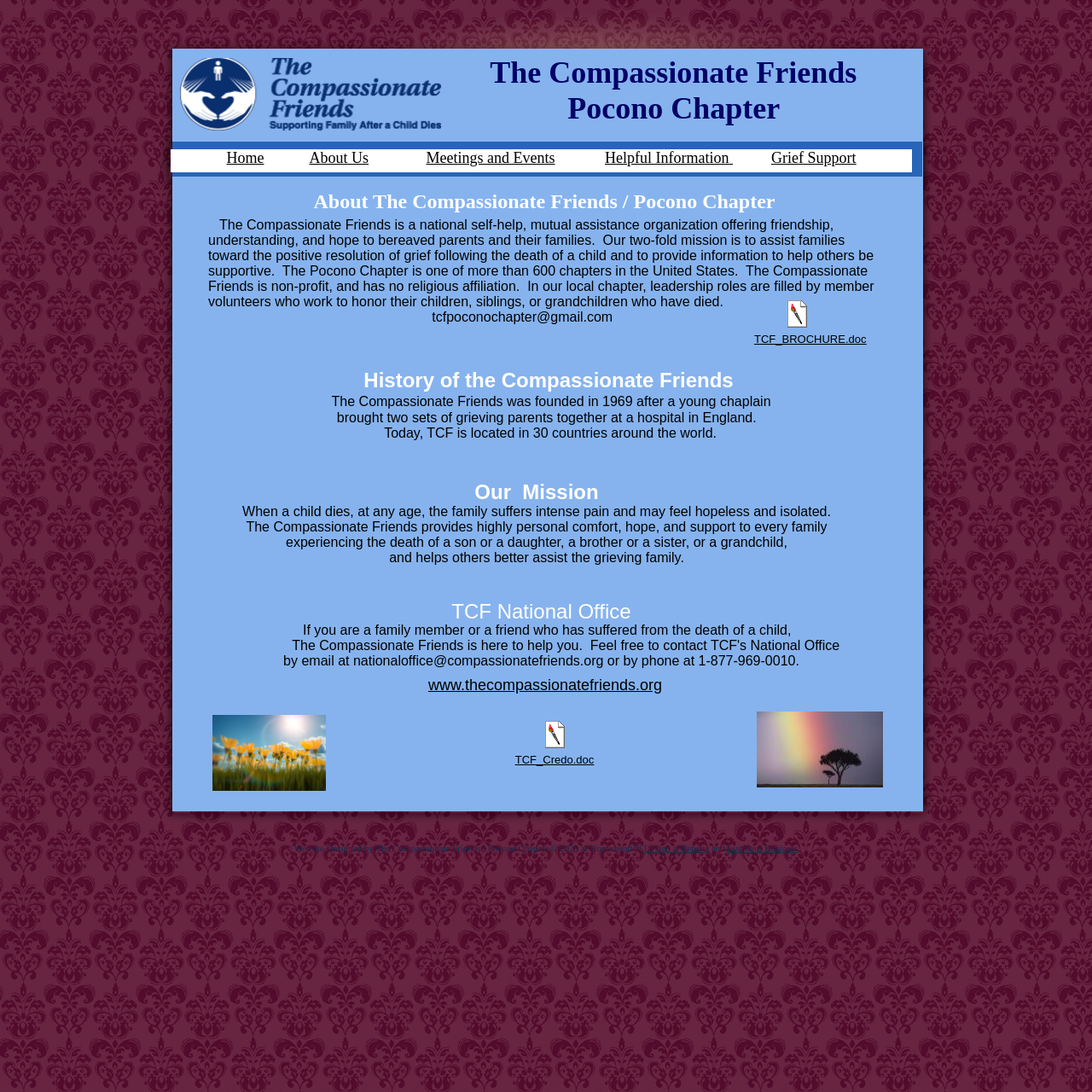Can you find the bounding box coordinates for the element to click on to achieve the instruction: "Click the About Us link"?

[0.283, 0.137, 0.338, 0.152]